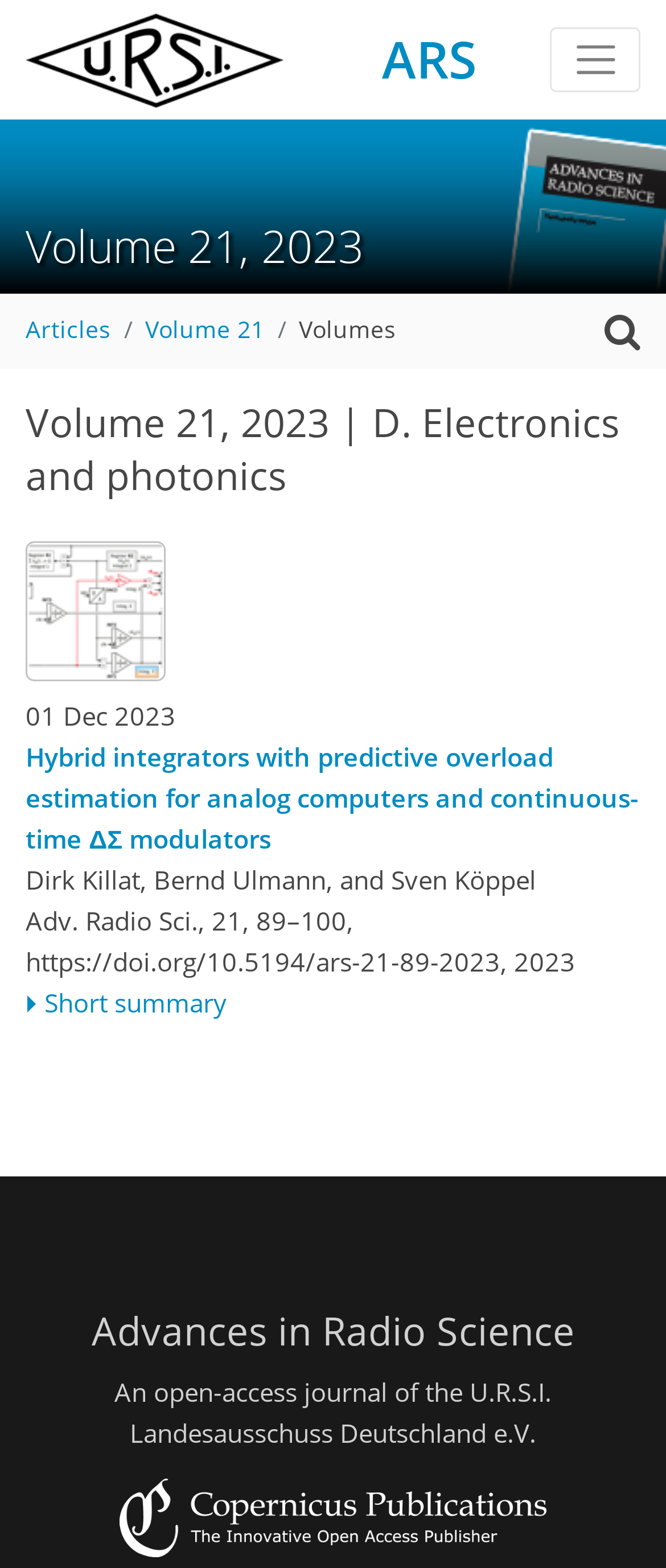Determine the bounding box coordinates (top-left x, top-left y, bottom-right x, bottom-right y) of the UI element described in the following text: Volume 21

[0.218, 0.201, 0.397, 0.22]